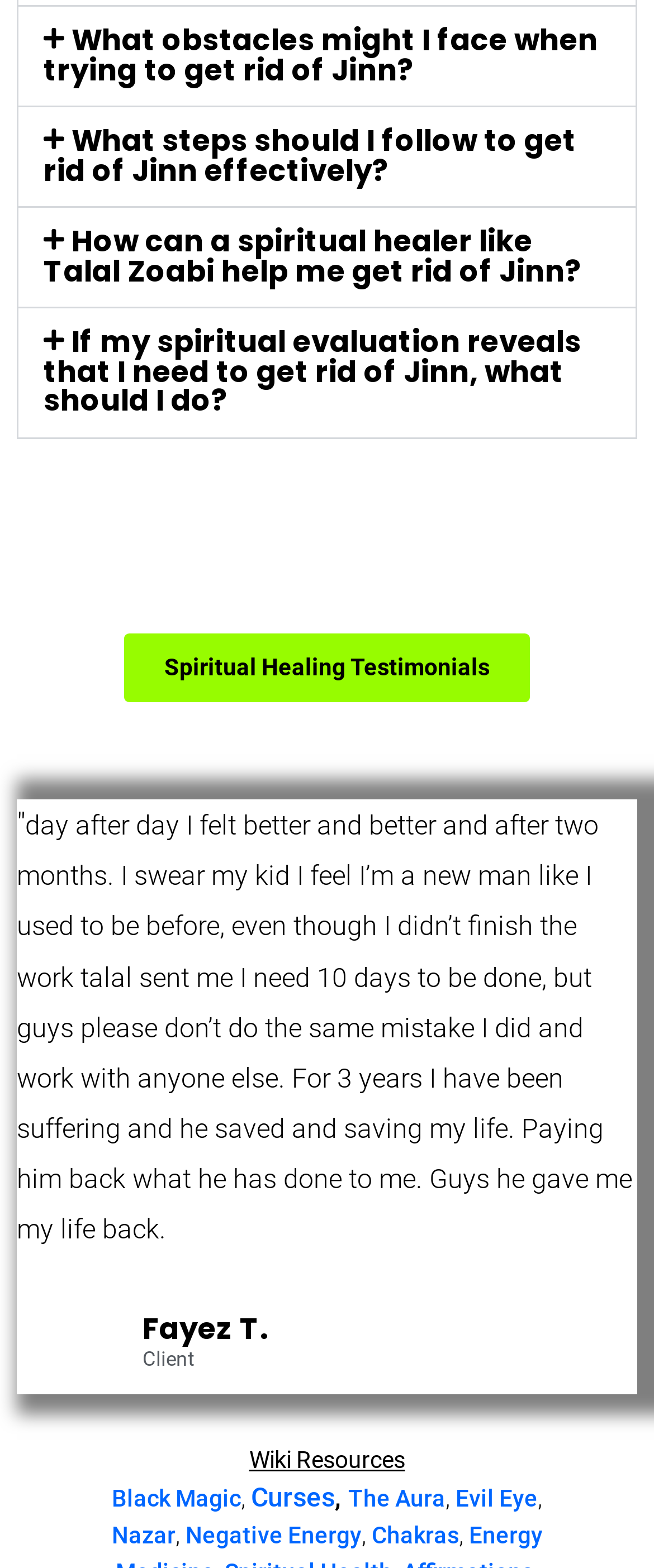Identify the bounding box coordinates of the area that should be clicked in order to complete the given instruction: "Explore the concept of Chakras". The bounding box coordinates should be four float numbers between 0 and 1, i.e., [left, top, right, bottom].

[0.568, 0.97, 0.701, 0.988]